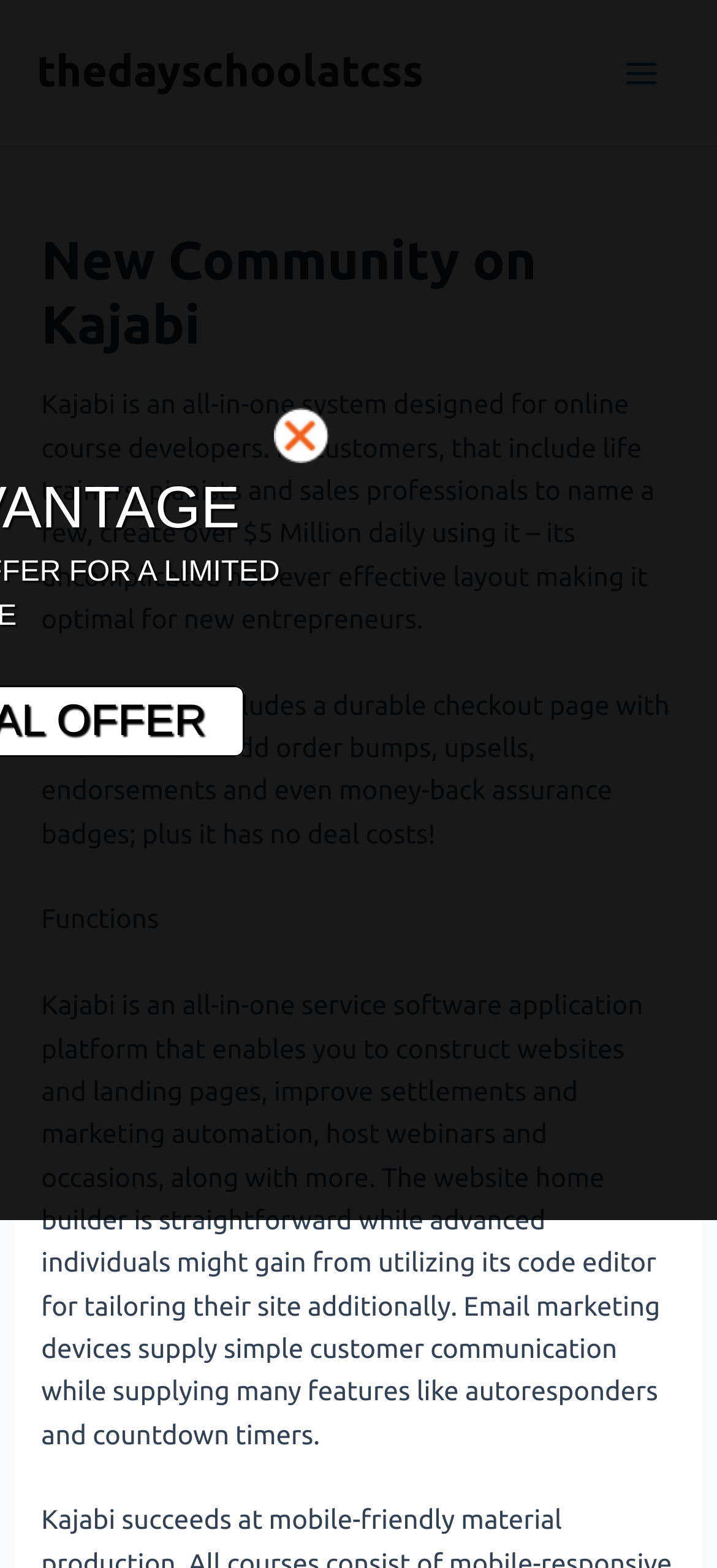What is included in Kajabi's checkout page?
Using the information from the image, provide a comprehensive answer to the question.

According to the webpage, the platform includes a durable checkout page with alternatives to add order bumps, upsells, endorsements, and even money-back assurance badges.